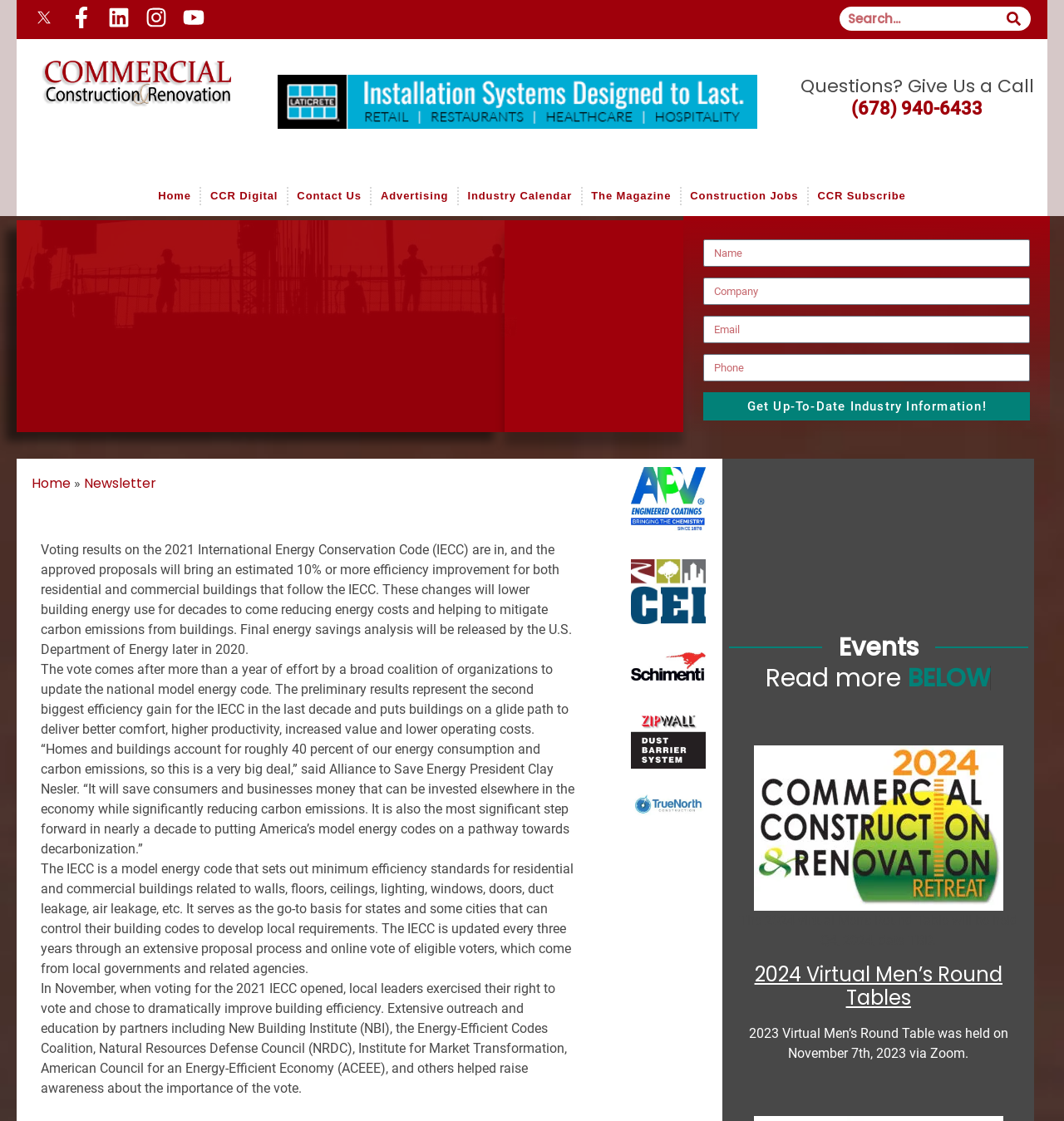Locate the bounding box coordinates of the area to click to fulfill this instruction: "Get Up-To-Date Industry Information!". The bounding box should be presented as four float numbers between 0 and 1, in the order [left, top, right, bottom].

[0.661, 0.35, 0.968, 0.375]